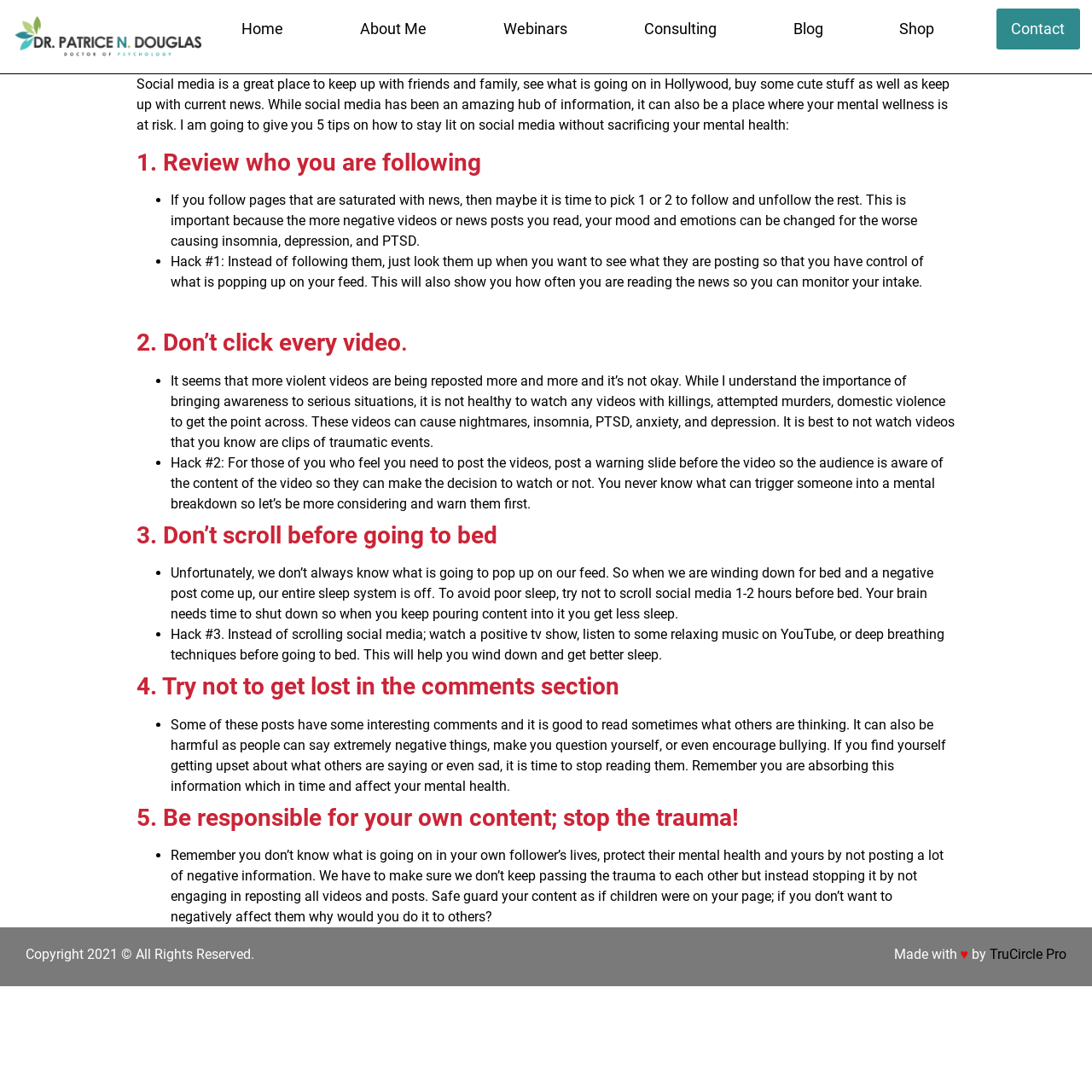Offer a comprehensive description of the webpage’s content and structure.

This webpage is about protecting mental wellness on social media, specifically providing 5 tips to stay healthy while using social media. At the top of the page, there is a navigation menu with 7 links: Home, About Me, Webinars, Consulting, Blog, Shop, and Contact. 

Below the navigation menu, there is a main section that takes up most of the page. It starts with a brief introduction to the importance of social media and its potential risks to mental health. 

The main content is divided into 5 sections, each with a heading and a list of tips. The first section is about reviewing who you are following on social media, with two tips on how to control what you see on your feed. The second section advises against clicking every video, especially those with violent or traumatic content, and provides a hack for posting warnings before such videos. 

The third section recommends not scrolling through social media before bedtime, as it can disrupt sleep, and suggests alternative relaxing activities instead. The fourth section warns against getting lost in the comments section, where negative comments can affect mental health. 

The final section emphasizes the importance of being responsible for one's own content and not posting negative or traumatic information that can harm others' mental health. 

At the bottom of the page, there is a copyright notice and a message indicating that the page was made with love by TruCircle Pro.